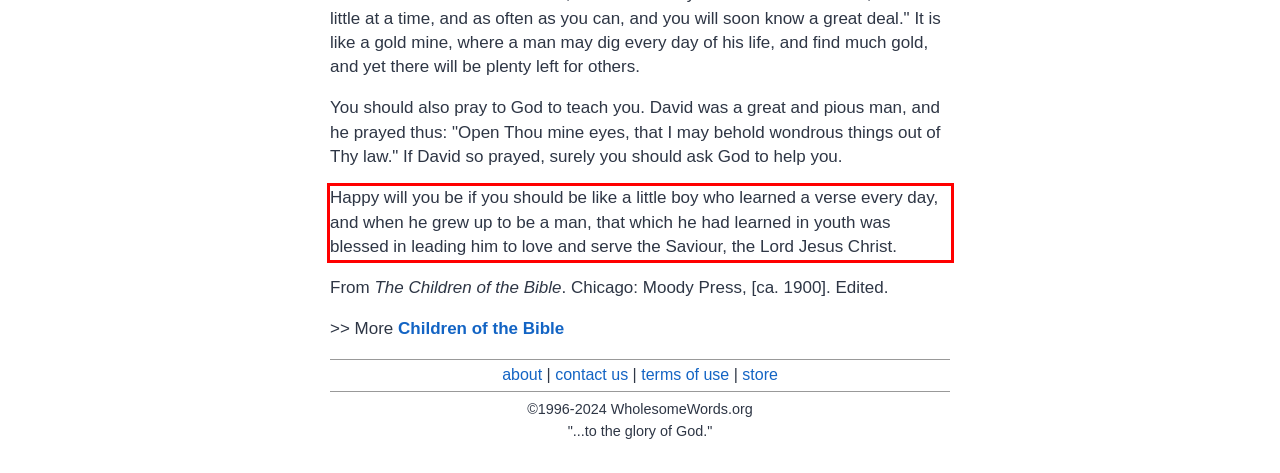View the screenshot of the webpage and identify the UI element surrounded by a red bounding box. Extract the text contained within this red bounding box.

Happy will you be if you should be like a little boy who learned a verse every day, and when he grew up to be a man, that which he had learned in youth was blessed in leading him to love and serve the Saviour, the Lord Jesus Christ.